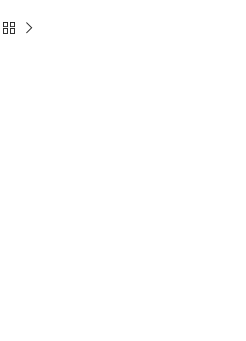Give a one-word or one-phrase response to the question:
What is the purpose of the breadcrumbs?

Easy navigation